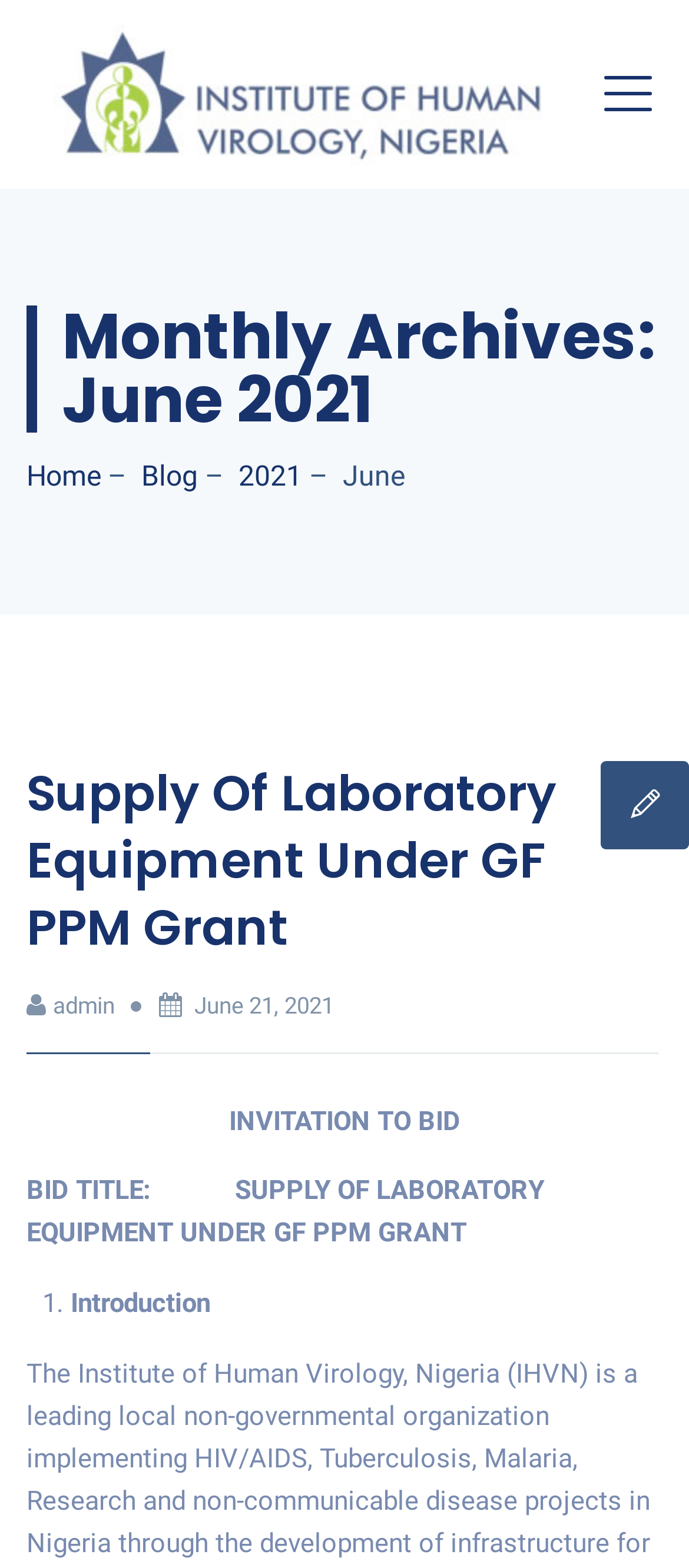Please specify the bounding box coordinates of the area that should be clicked to accomplish the following instruction: "Read the 'INVITATION TO BID' section". The coordinates should consist of four float numbers between 0 and 1, i.e., [left, top, right, bottom].

[0.332, 0.705, 0.668, 0.725]